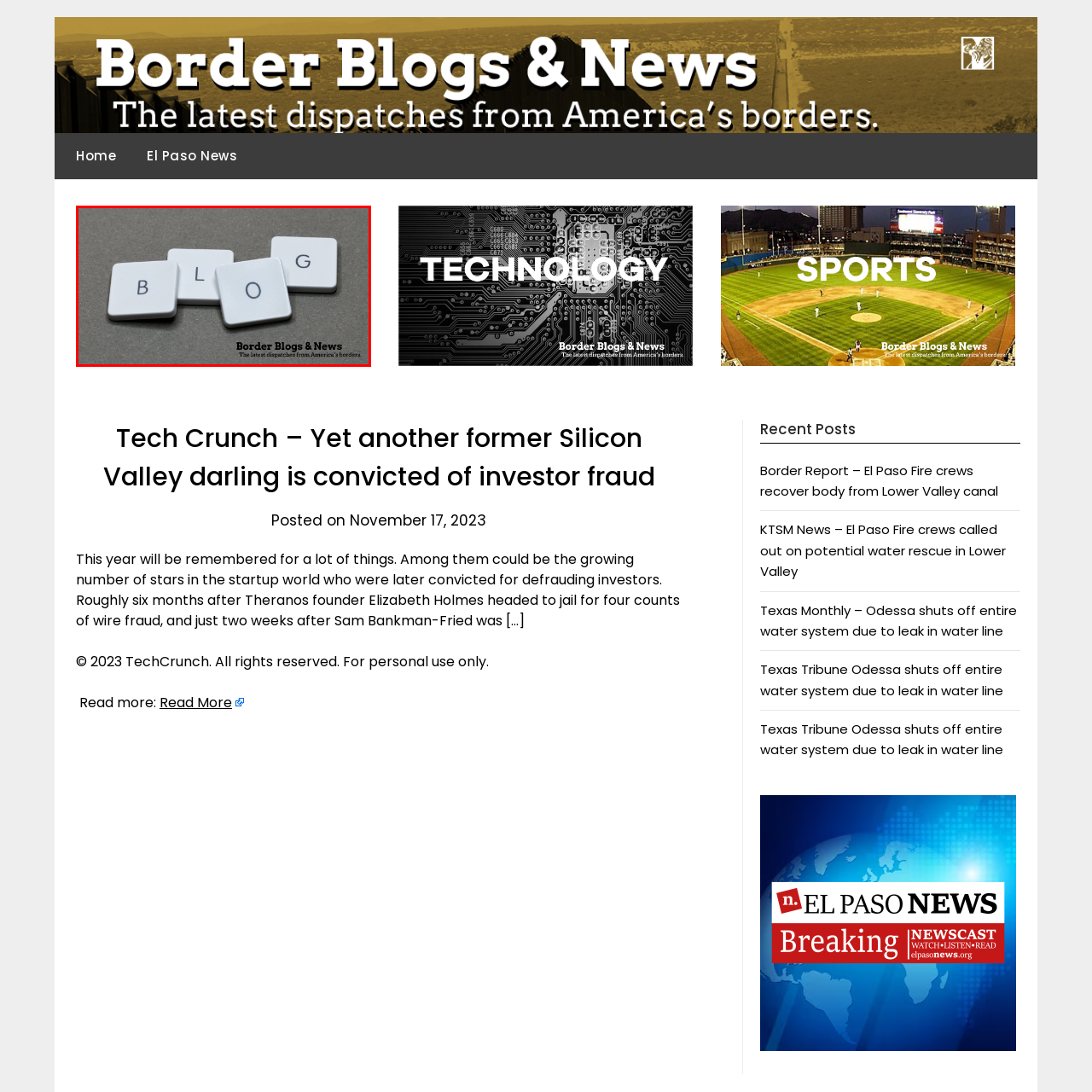Check the content in the red bounding box and reply to the question using a single word or phrase:
What is the purpose of the platform?

To provide border-related news